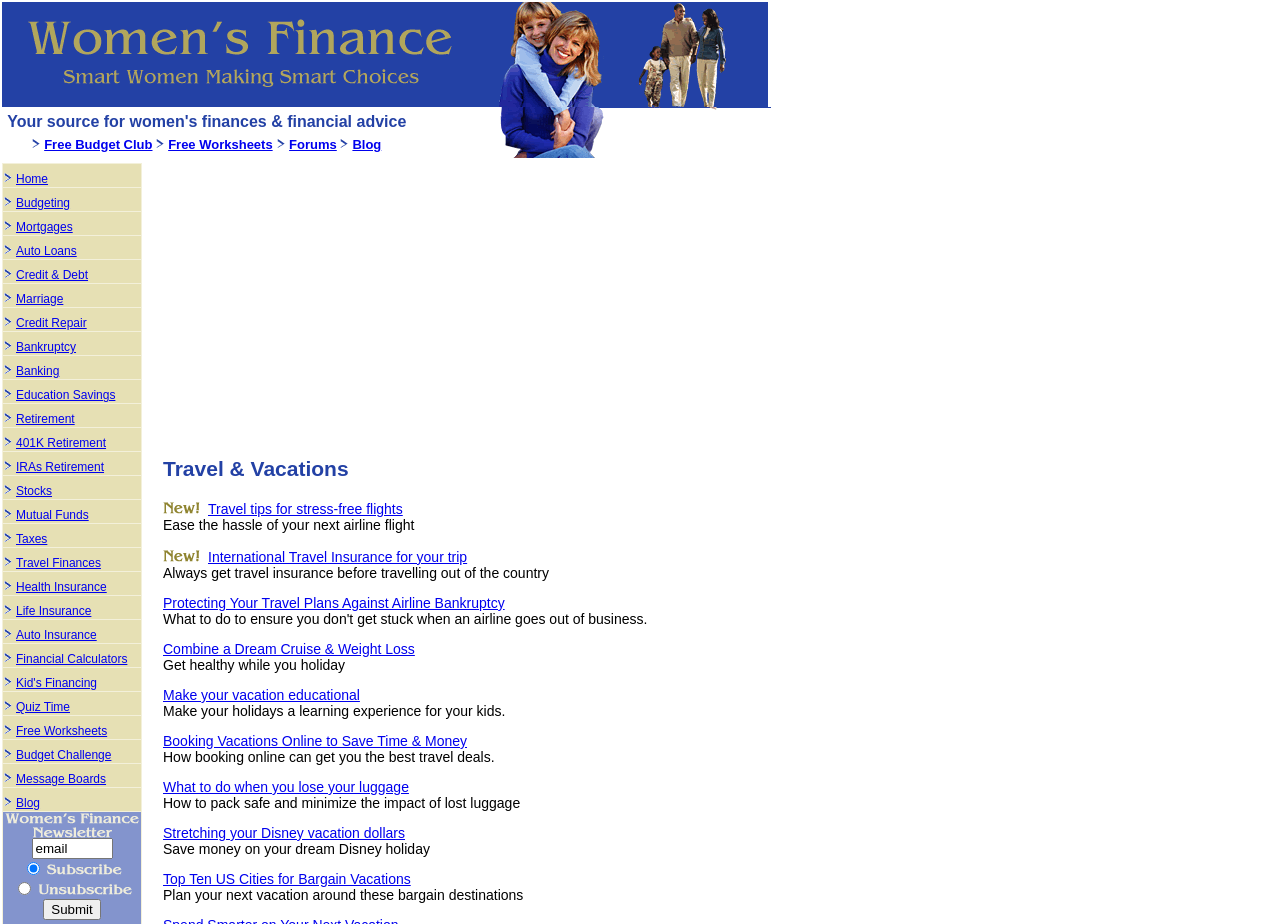Answer the question with a single word or phrase: 
What is the topic of the article 'Protecting Your Travel Plans Against Airline Bankruptcy'?

Airline travel